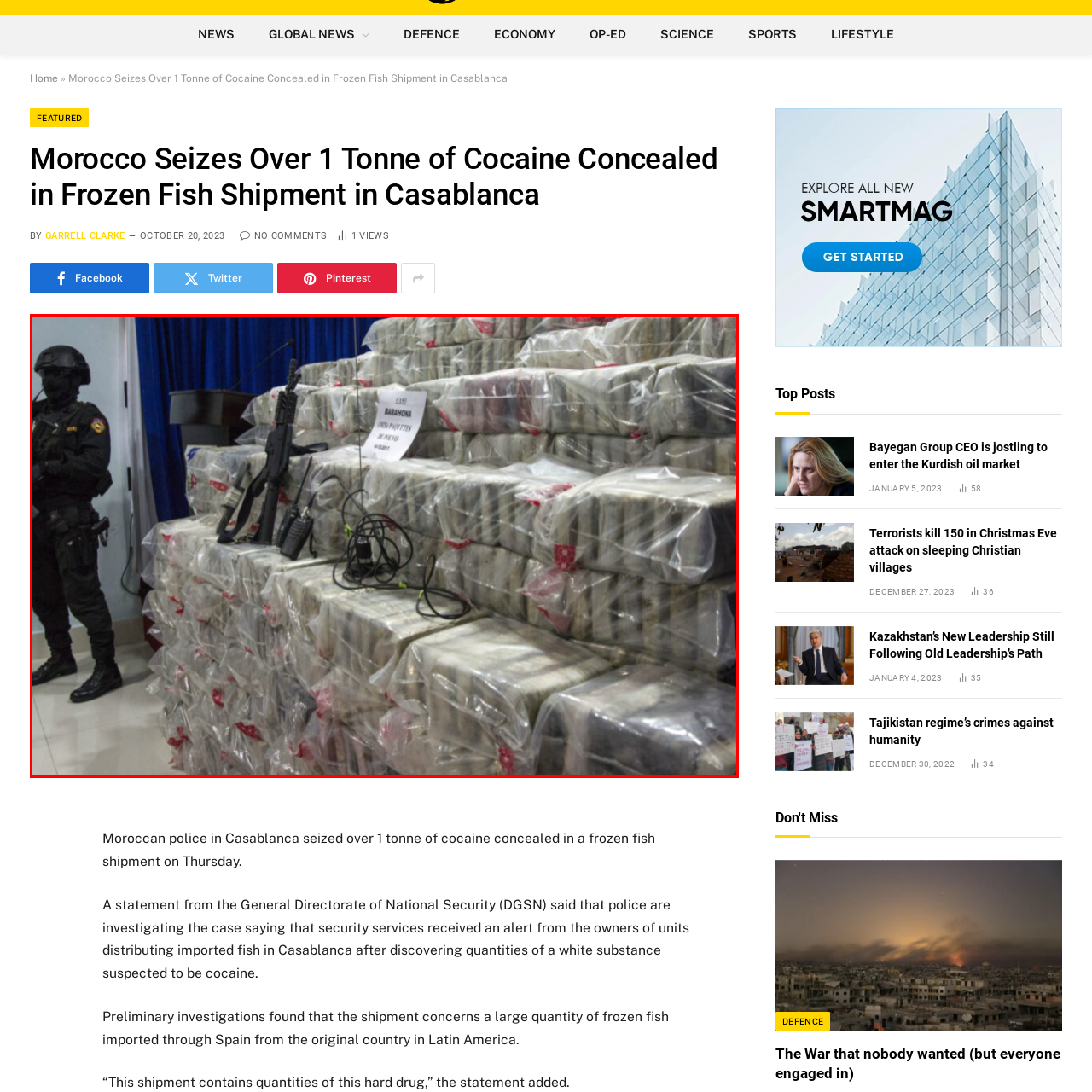What is the purpose of the sign?
Focus on the image highlighted by the red bounding box and give a comprehensive answer using the details from the image.

The sign is used to provide information about the confiscation, specifically the location where the drugs were seized, which is Barahona, and the number of packages confiscated, highlighting the significance of the drug bust.